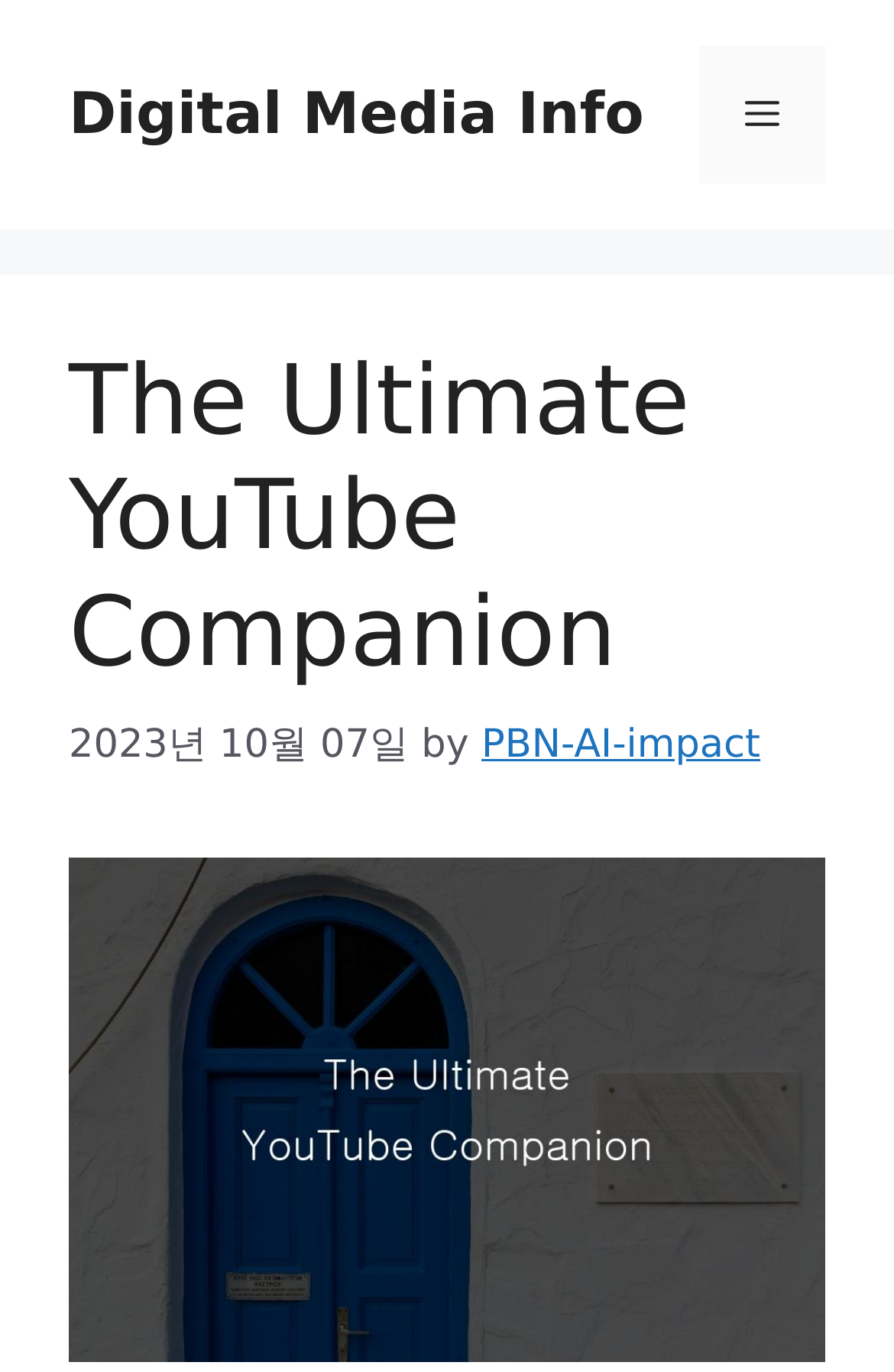Kindly respond to the following question with a single word or a brief phrase: 
What is the website's name?

Digital Media Info